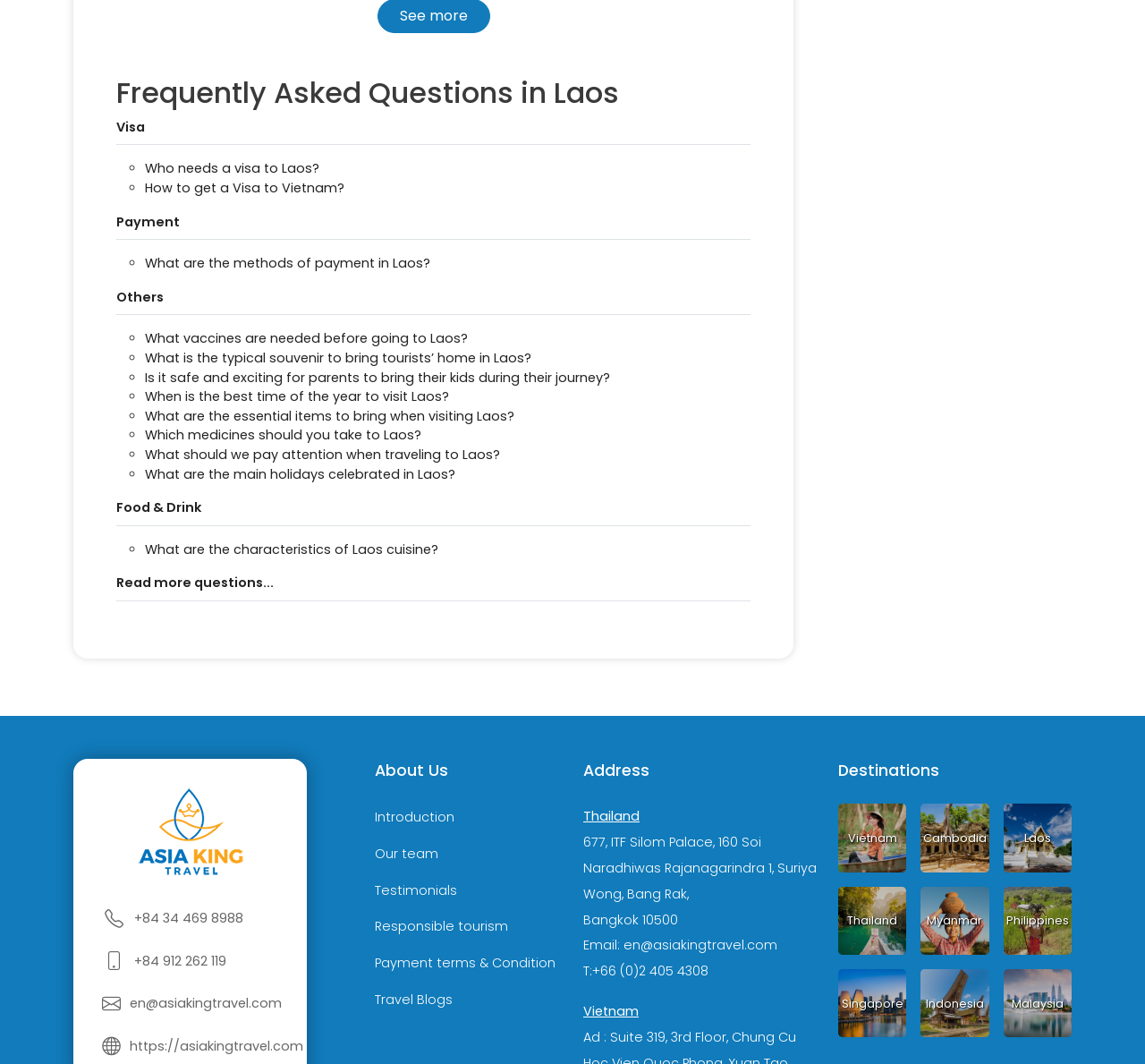How many categories of FAQs are there?
Give a one-word or short-phrase answer derived from the screenshot.

5